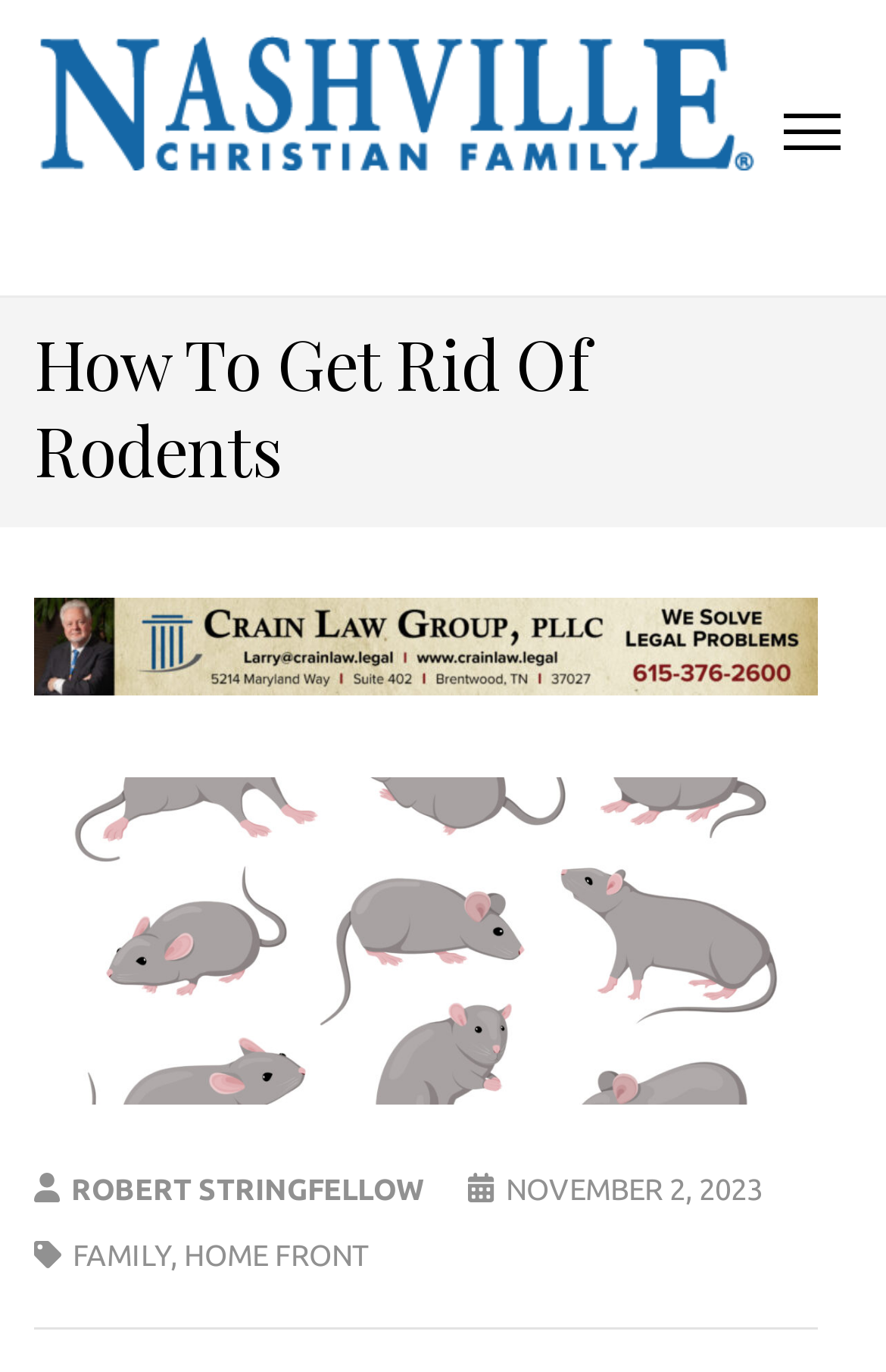Please determine the bounding box coordinates for the UI element described here. Use the format (top-left x, top-left y, bottom-right x, bottom-right y) with values bounded between 0 and 1: Family

[0.082, 0.902, 0.192, 0.925]